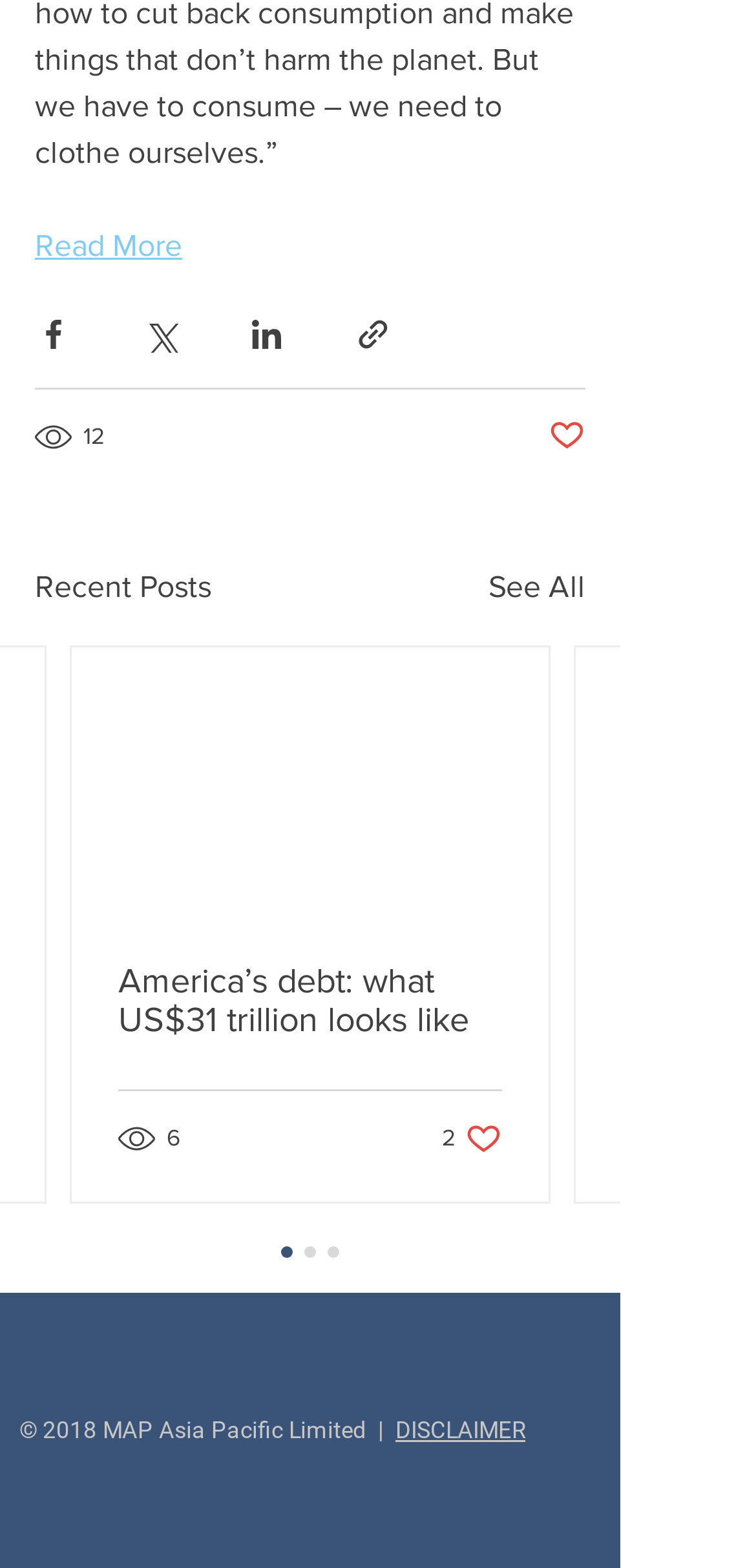Provide the bounding box coordinates, formatted as (top-left x, top-left y, bottom-right x, bottom-right y), with all values being floating point numbers between 0 and 1. Identify the bounding box of the UI element that matches the description: aria-label="Share via LinkedIn"

[0.328, 0.201, 0.377, 0.225]